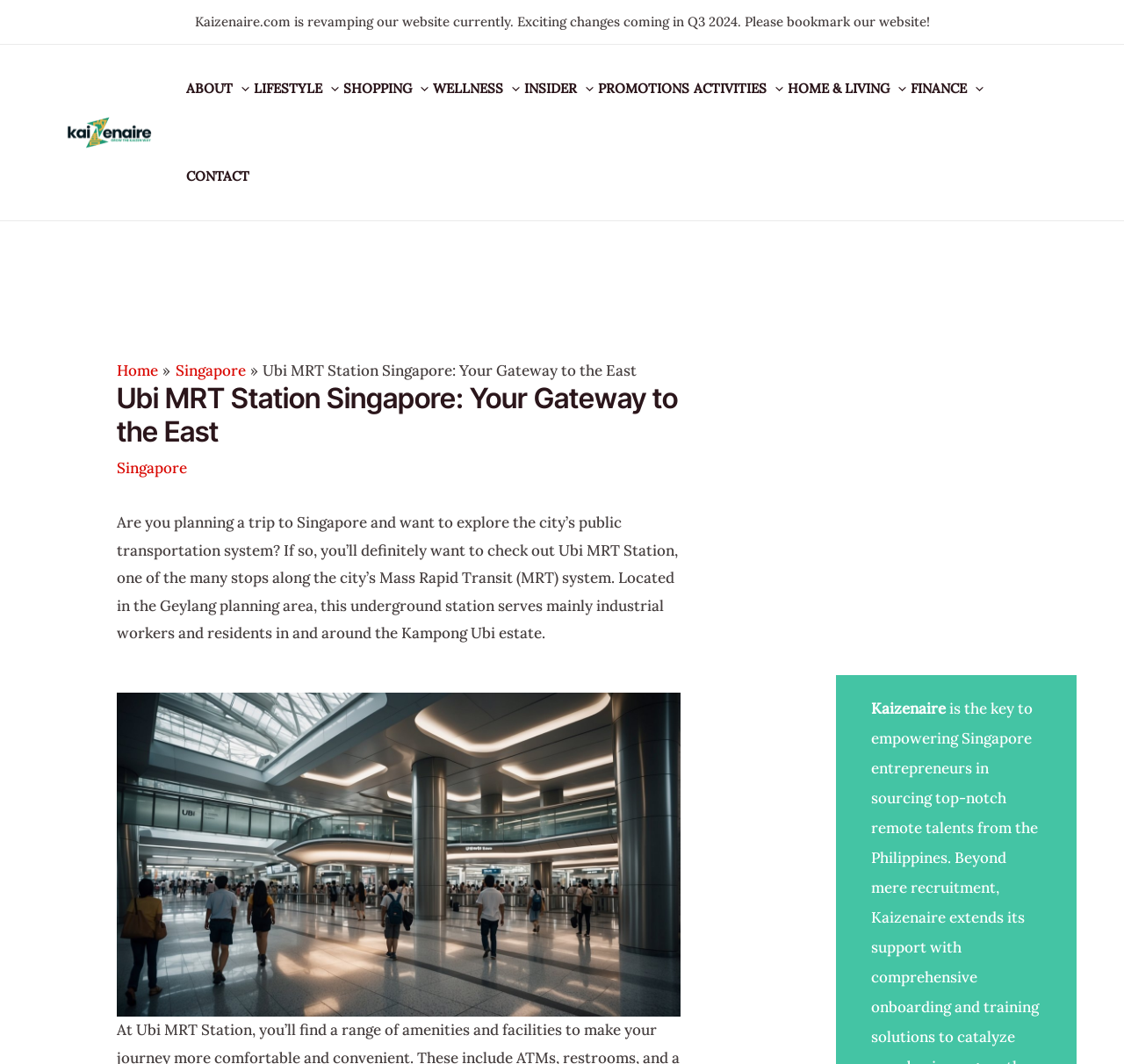How many menu toggles are available in the primary menu?
Answer the question using a single word or phrase, according to the image.

6